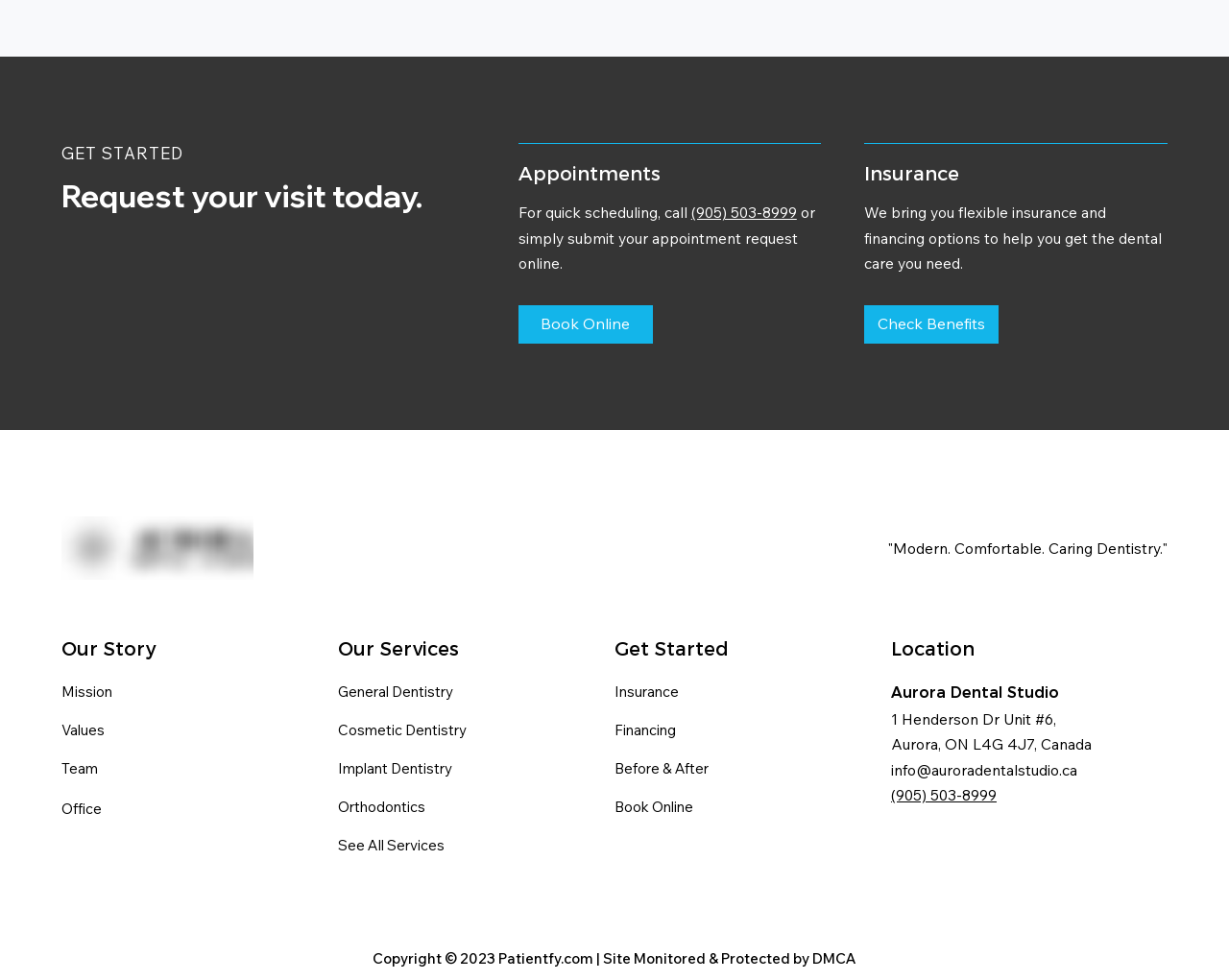Pinpoint the bounding box coordinates of the clickable element needed to complete the instruction: "View amenities". The coordinates should be provided as four float numbers between 0 and 1: [left, top, right, bottom].

None